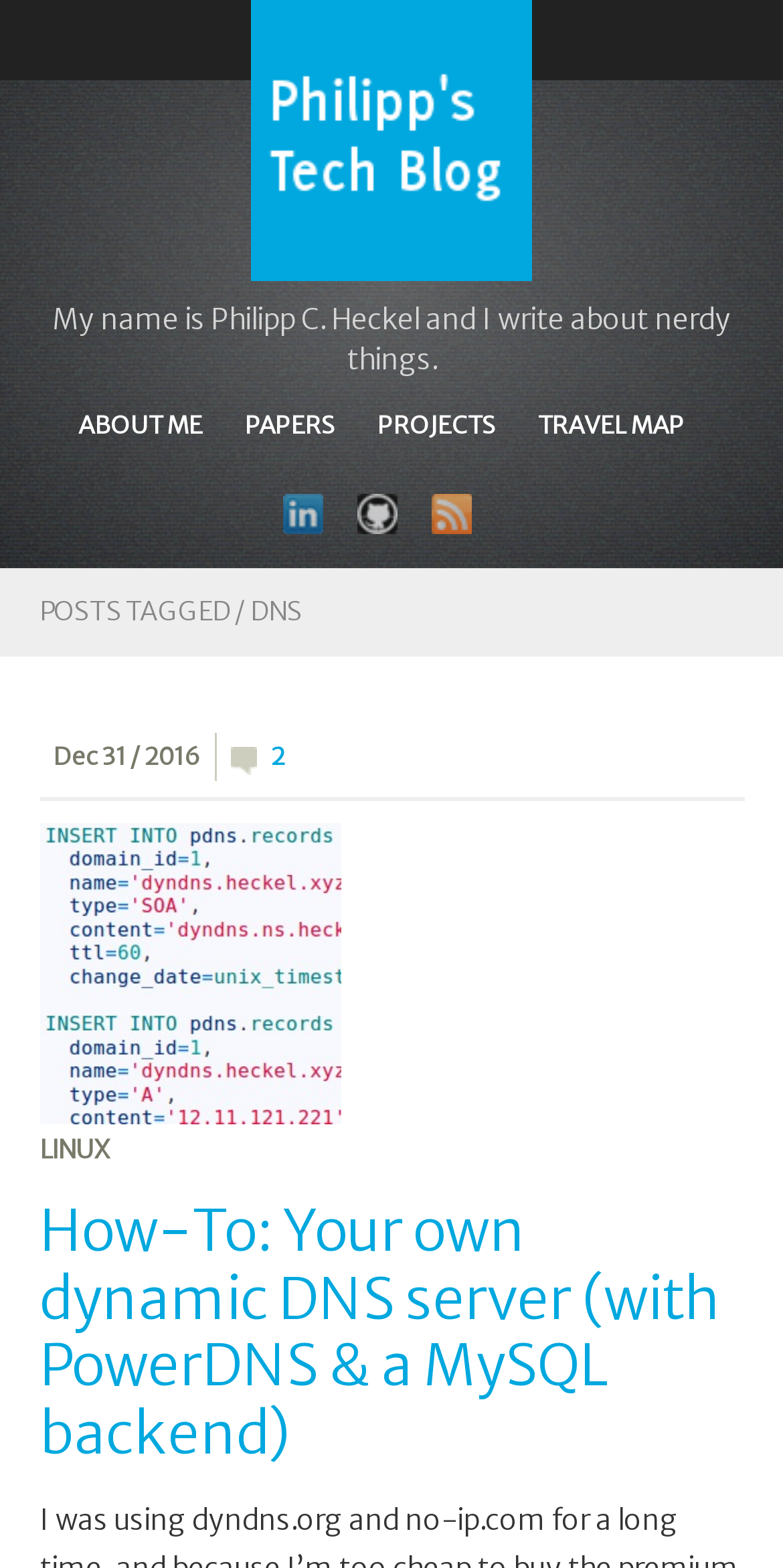Specify the bounding box coordinates of the area to click in order to follow the given instruction: "Visit Rekkerd.org homepage."

None